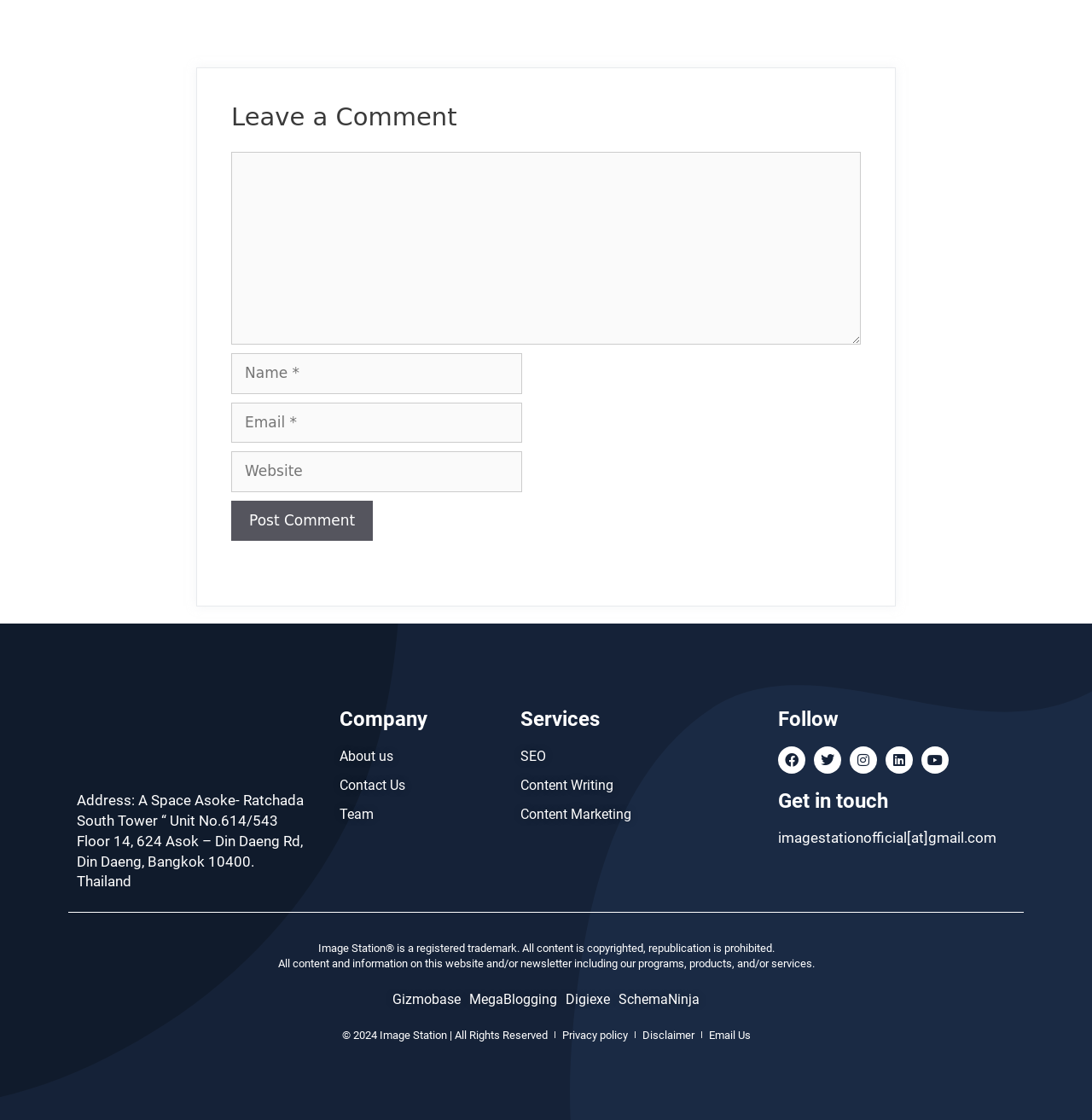What services does the company offer?
Based on the screenshot, provide your answer in one word or phrase.

SEO, Content Writing, Content Marketing